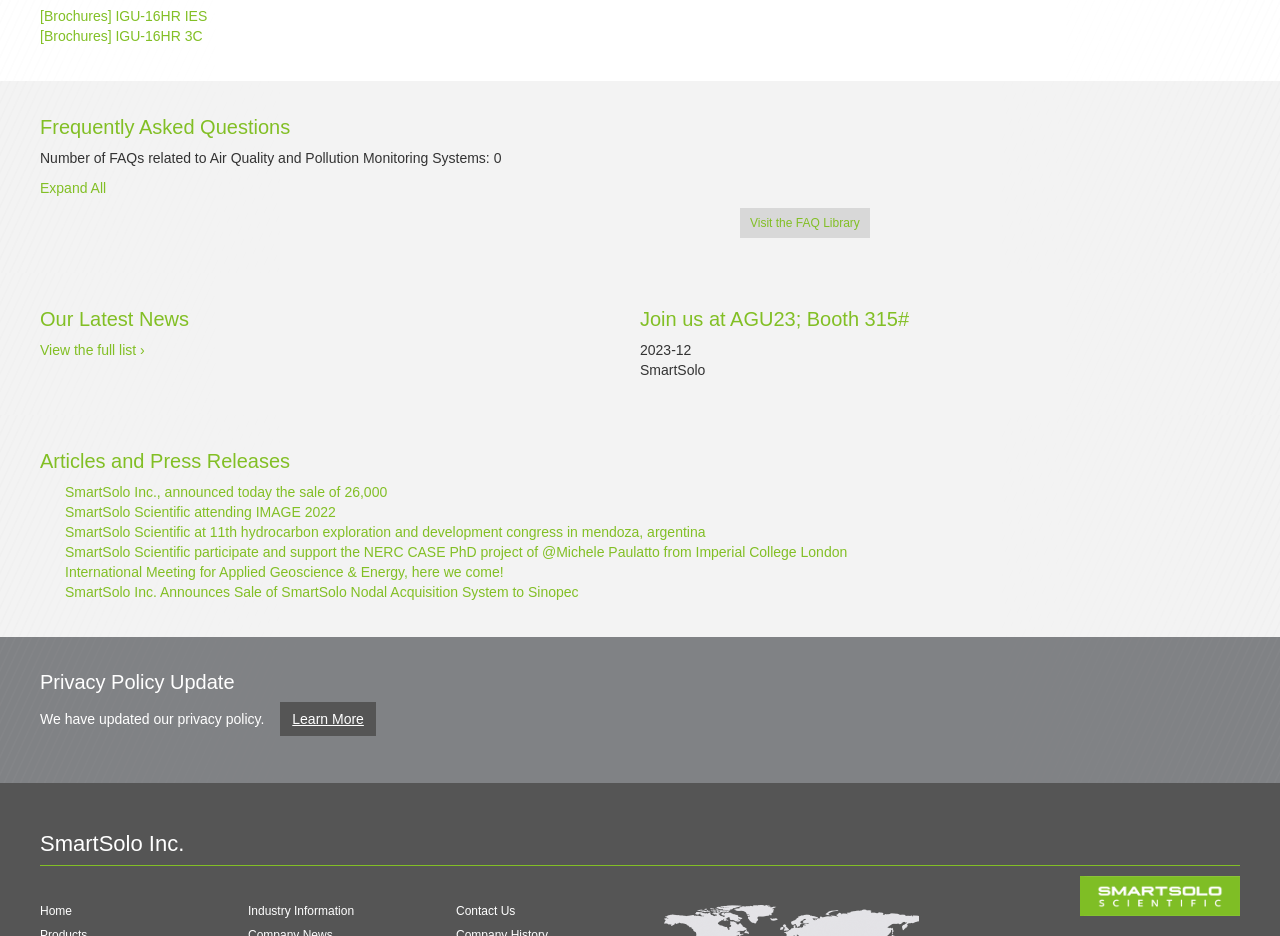What is the date of the latest news?
Based on the content of the image, thoroughly explain and answer the question.

The date of the latest news can be found in a static text element, which states '2023-12'.